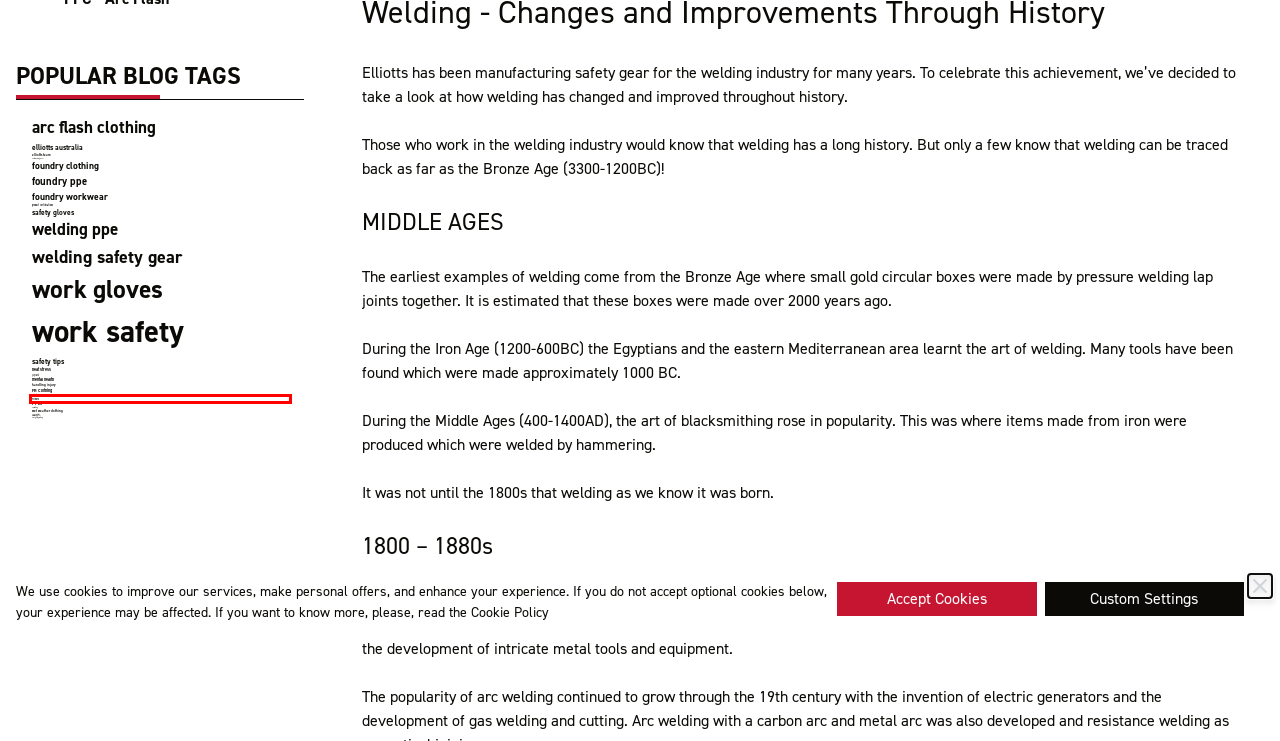View the screenshot of the webpage containing a red bounding box around a UI element. Select the most fitting webpage description for the new page shown after the element in the red bounding box is clicked. Here are the candidates:
A. Tag: Miners | Elliotts Australia
B. Tag: elliotts australia | Elliotts Australia
C. Tag: work gloves | Elliotts Australia
D. Tag: elliotts team | Elliotts Australia
E. Tag: work safety | Elliotts Australia
F. Tag: welding ppe | Elliotts Australia
G. Tag: mental health | Elliotts Australia
H. Tag: wet weather clothing | Elliotts Australia

A